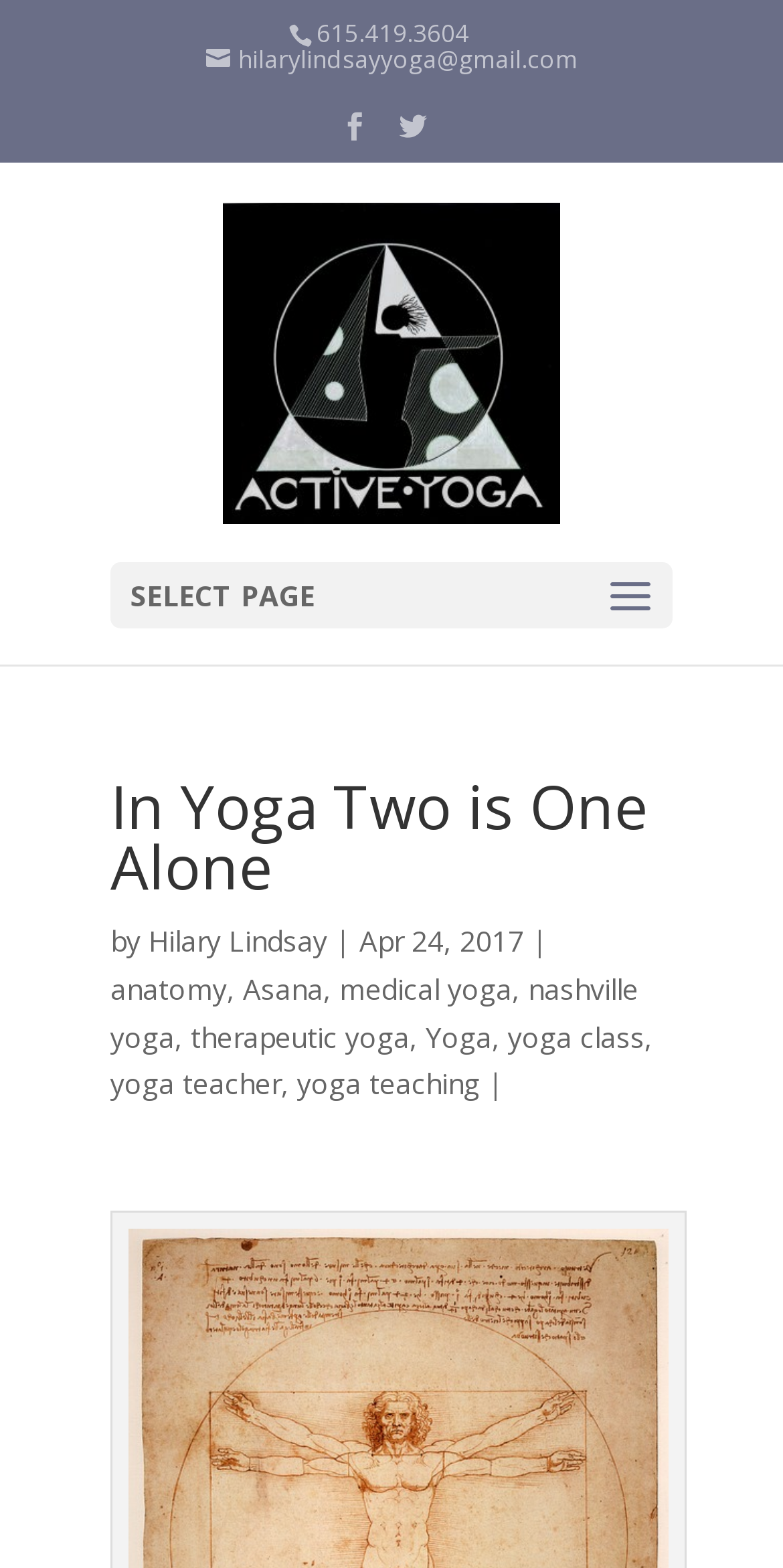Please indicate the bounding box coordinates of the element's region to be clicked to achieve the instruction: "Send an email". Provide the coordinates as four float numbers between 0 and 1, i.e., [left, top, right, bottom].

[0.304, 0.027, 0.737, 0.049]